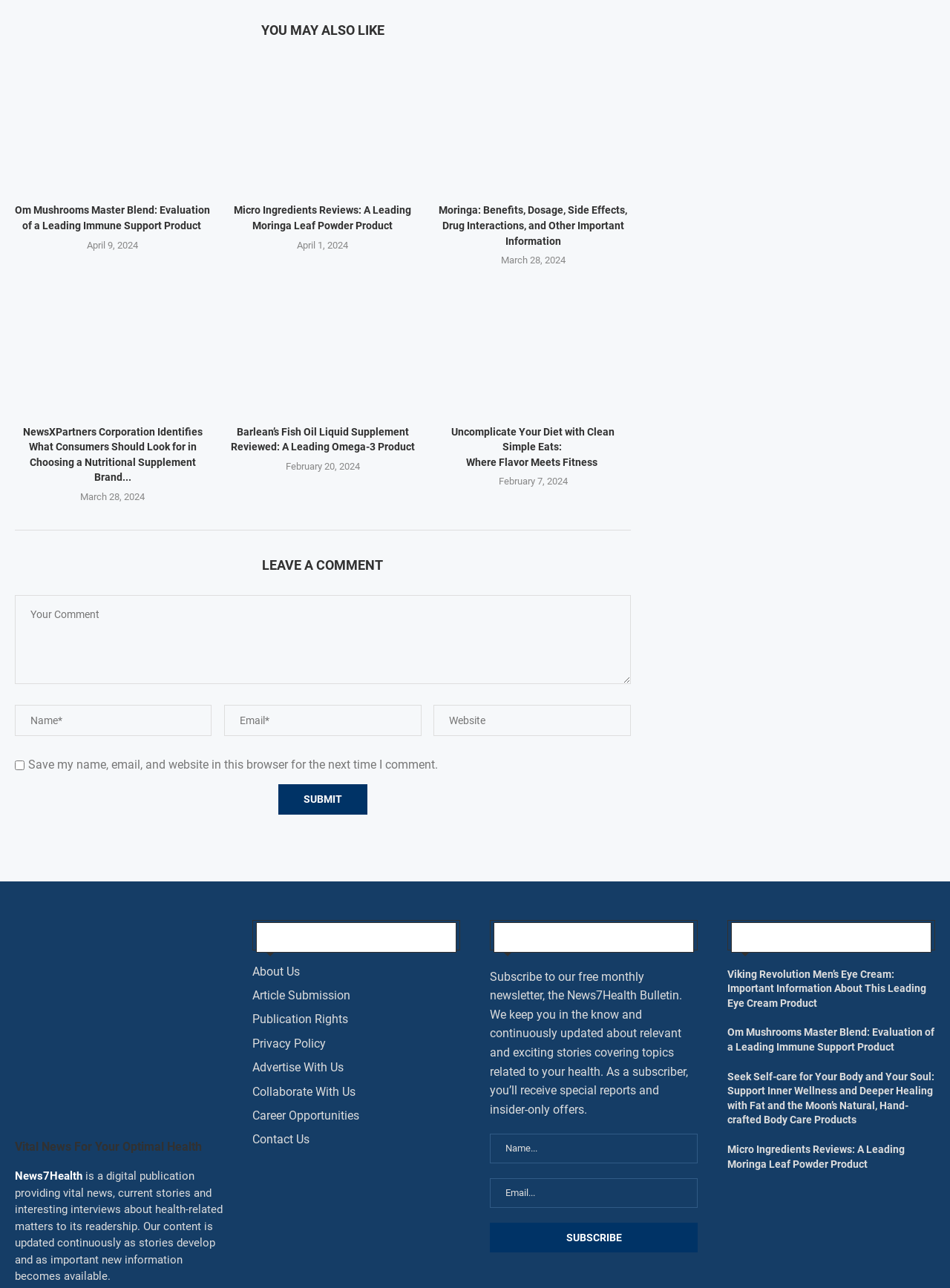Please identify the bounding box coordinates of the region to click in order to complete the given instruction: "Read about Viking Revolution Men’s Eye Cream". The coordinates should be four float numbers between 0 and 1, i.e., [left, top, right, bottom].

[0.766, 0.542, 0.975, 0.574]